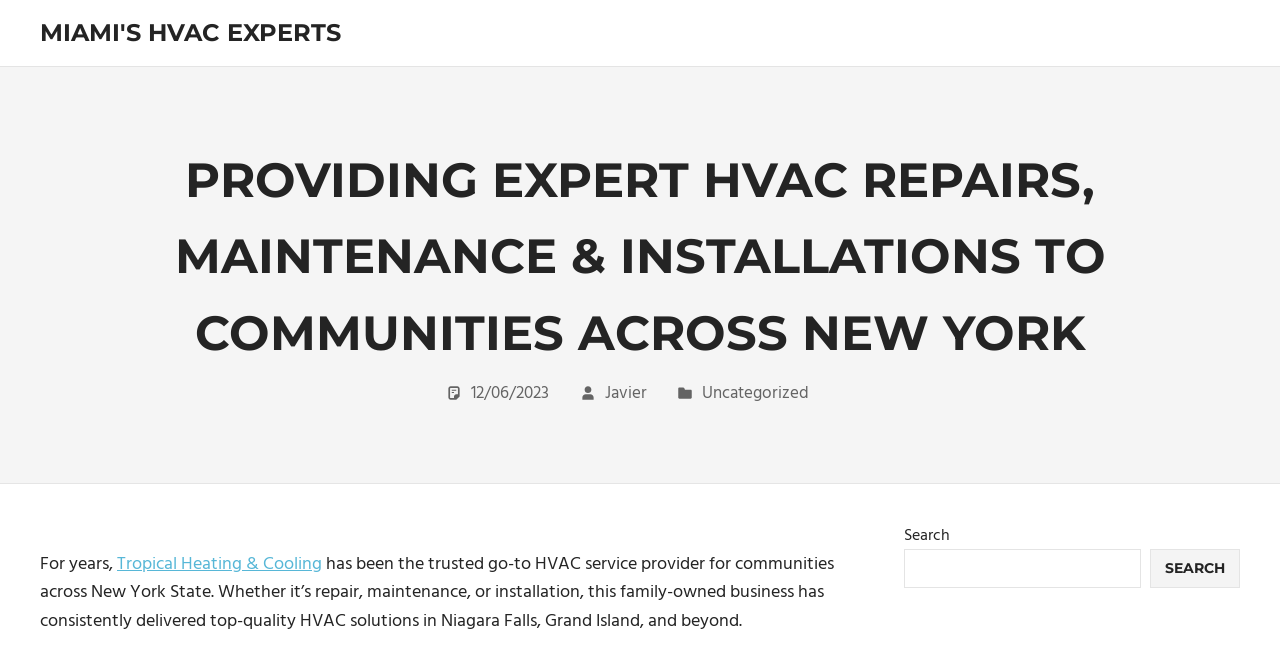Provide a thorough and detailed response to the question by examining the image: 
What is the language spoken besides English?

I found the text 'Se Habla Espanol' on the webpage, which translates to 'Spanish spoken' in English, indicating that the website also caters to Spanish-speaking users.